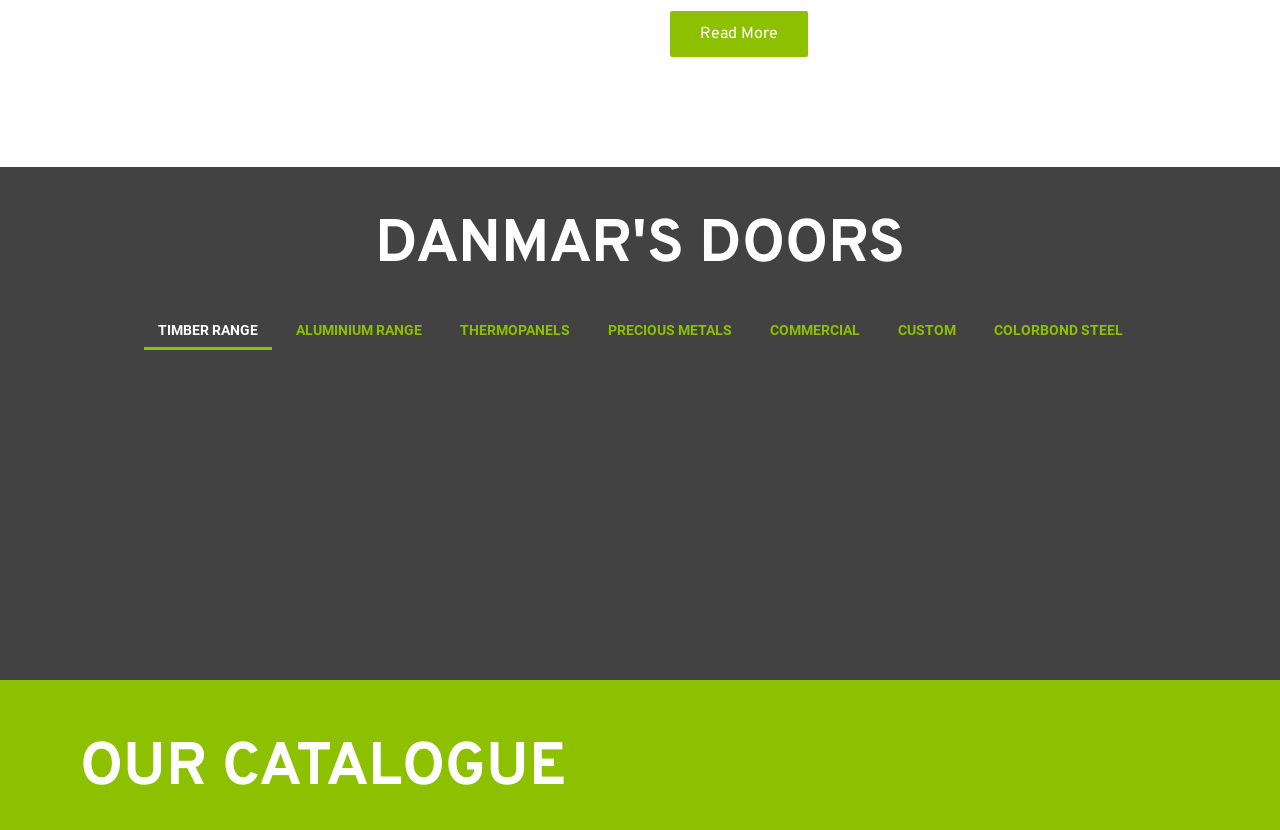Based on what you see in the screenshot, provide a thorough answer to this question: How many door types are listed?

I counted the number of buttons under the 'Gallery filter' section, which are 'TIMBER RANGE', 'ALUMINIUM RANGE', 'THERMOPANELS', 'PRECIOUS METALS', 'COMMERCIAL', 'CUSTOM', and 'COLORBOND STEEL'. There are 8 buttons in total.